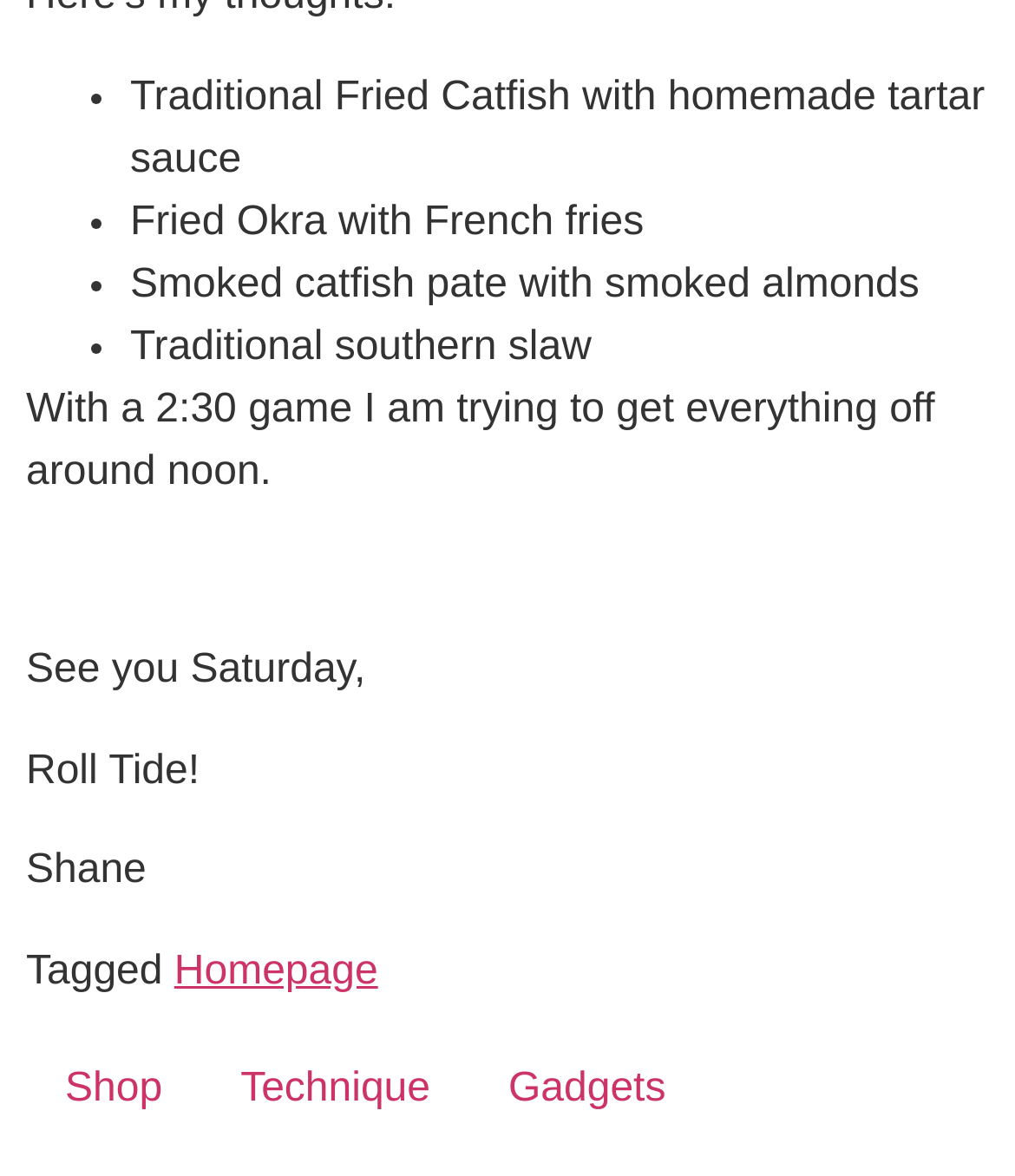How many links are there at the bottom?
Please ensure your answer to the question is detailed and covers all necessary aspects.

There are three links at the bottom of the webpage, namely 'Shop', 'Technique', and 'Gadgets', which are indicated by the link elements with bounding box coordinates [0.026, 0.888, 0.198, 0.964], [0.198, 0.888, 0.462, 0.964], and [0.462, 0.888, 0.694, 0.964] respectively.